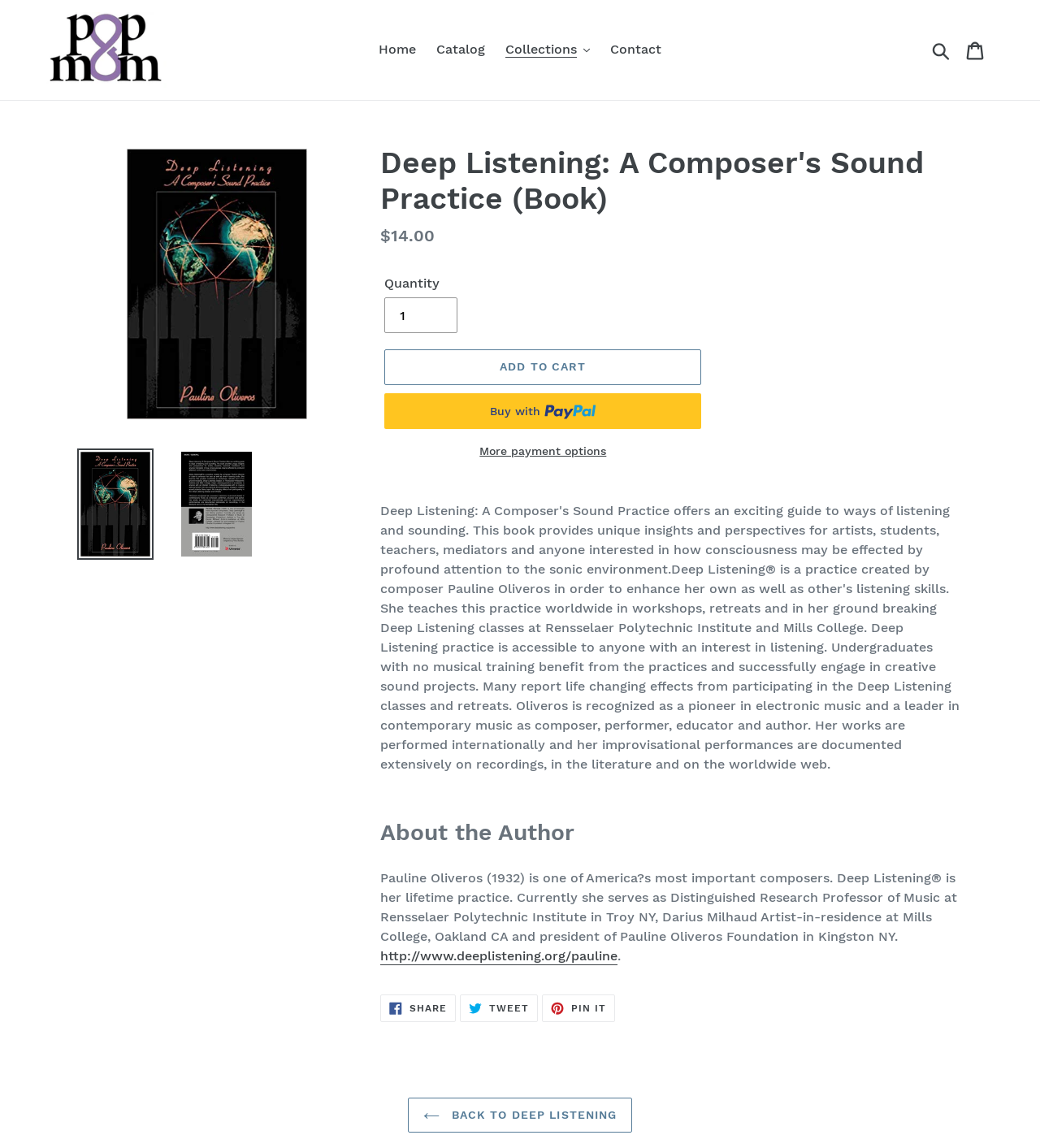Can you show the bounding box coordinates of the region to click on to complete the task described in the instruction: "Search for something"?

[0.891, 0.034, 0.92, 0.053]